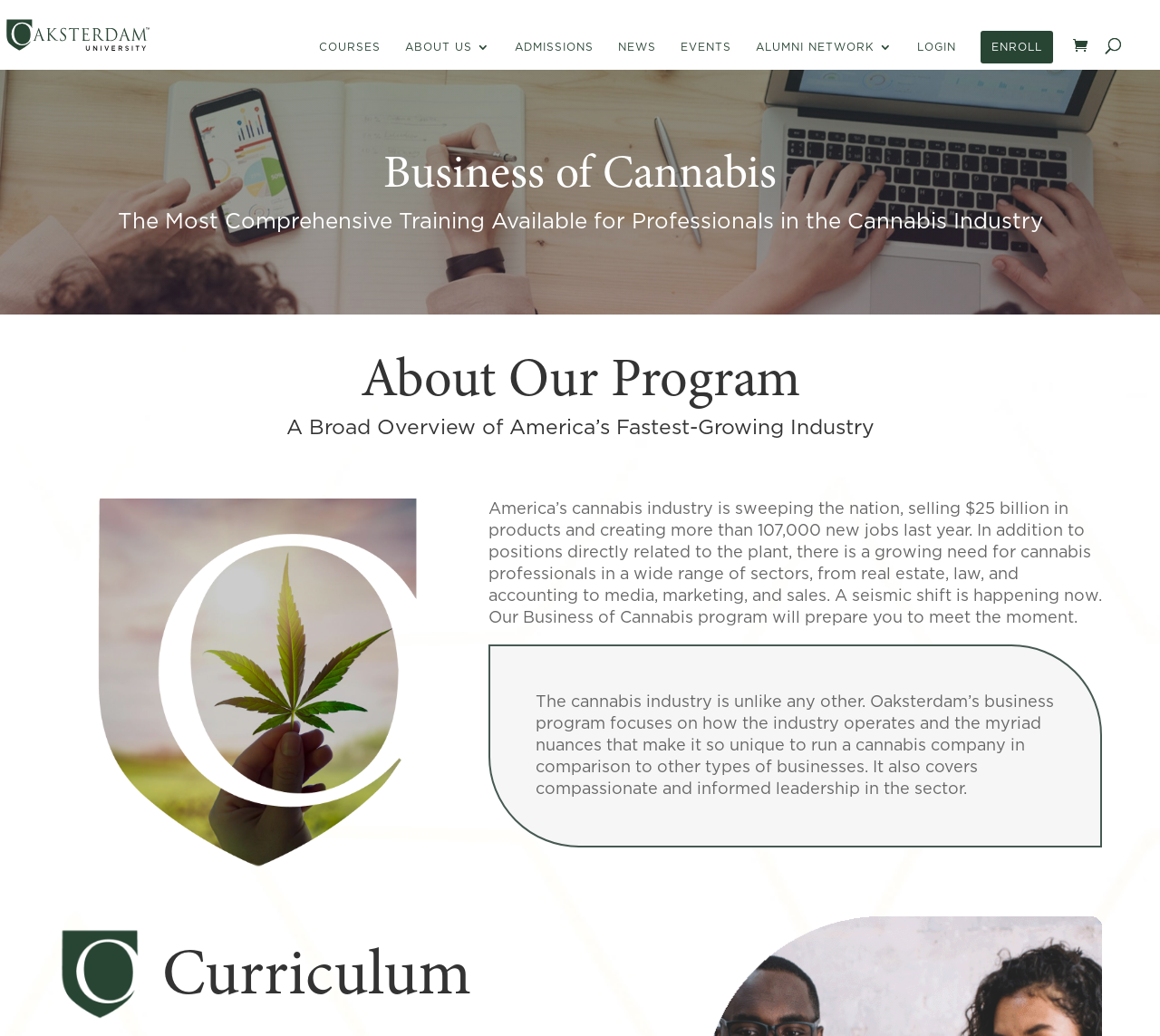Locate the bounding box coordinates of the element I should click to achieve the following instruction: "enroll in a course".

[0.845, 0.03, 0.908, 0.061]